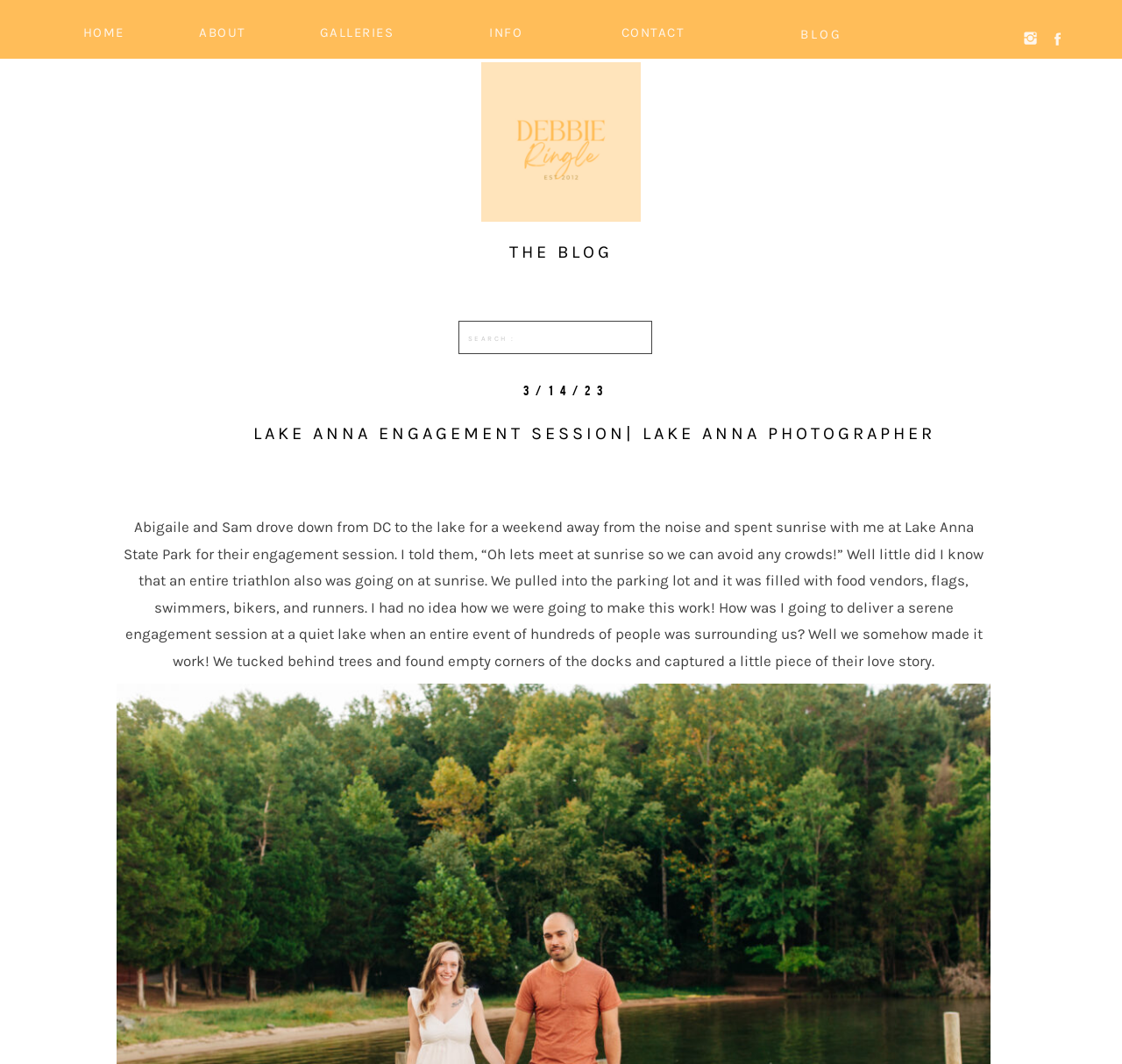Determine the bounding box coordinates of the region I should click to achieve the following instruction: "go to BLOG page". Ensure the bounding box coordinates are four float numbers between 0 and 1, i.e., [left, top, right, bottom].

[0.674, 0.021, 0.789, 0.036]